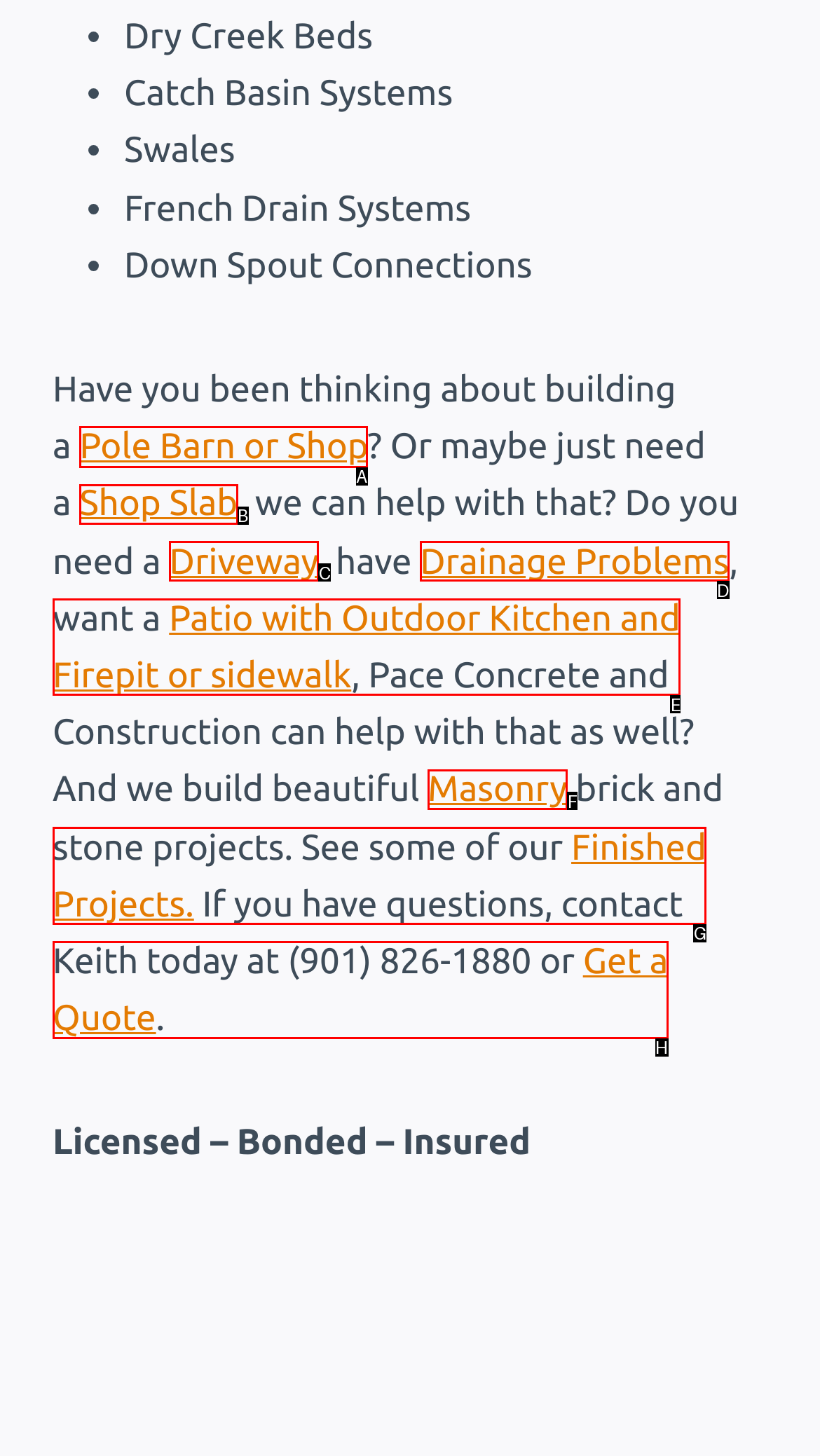Which option should be clicked to execute the task: Click on 'Pole Barn or Shop'?
Reply with the letter of the chosen option.

A